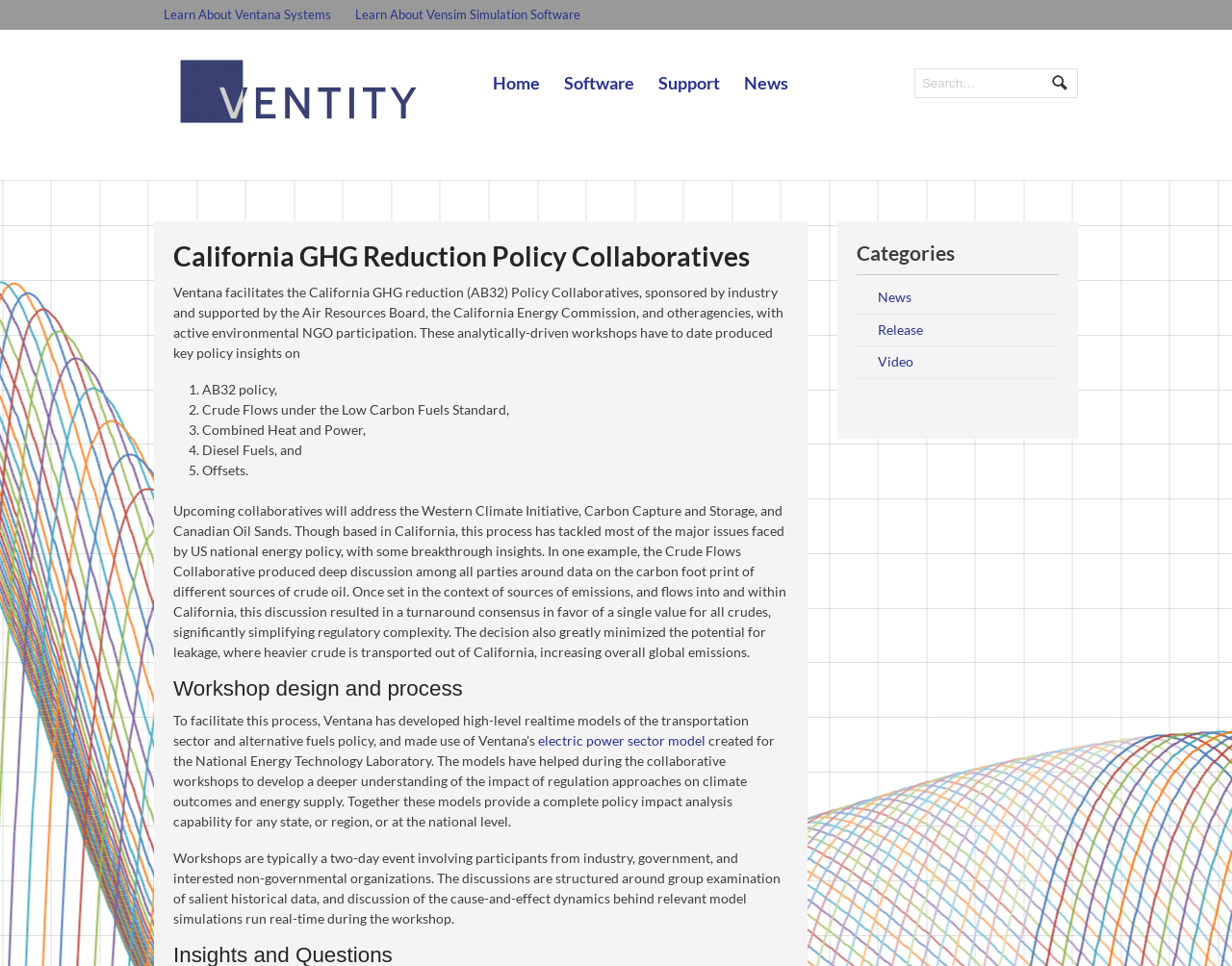Elaborate on the webpage's design and content in a detailed caption.

The webpage is about the California GHG Reduction Policy Collaboratives, facilitated by Ventana. At the top, there are five links: "Learn About Ventana Systems", "Learn About Vensim Simulation Software", "Ventity" (which has an accompanying image), "Home", and a series of links including "Software", "Support", and "News". 

Below these links, there is a search bar with a "Submit" button. 

The main content of the page is divided into sections. The first section has a heading "California GHG Reduction Policy Collaboratives" and a paragraph describing the collaborative workshops, which are sponsored by industry and supported by government agencies and environmental NGOs. 

Below this, there is a list of key policy insights produced by the workshops, including AB32 policy, Crude Flows under the Low Carbon Fuels Standard, and others. 

The next section describes upcoming collaboratives, which will address the Western Climate Initiative, Carbon Capture and Storage, and Canadian Oil Sands. It also provides an example of a breakthrough insight from a previous collaborative, where a consensus was reached on a single value for all crudes, simplifying regulatory complexity.

Further down, there is a section on "Workshop design and process", which explains how Ventana facilitates the workshops using high-level real-time models of the transportation sector and alternative fuels policy. There is also a link to an "electric power sector model" created for the National Energy Technology Laboratory.

The final section describes the workshop process, which involves a two-day event with participants from industry, government, and NGOs, and includes group examination of historical data and real-time model simulations.

On the right side of the page, there is a complementary section with a heading "Categories" and links to "News", "Release", and "Video".